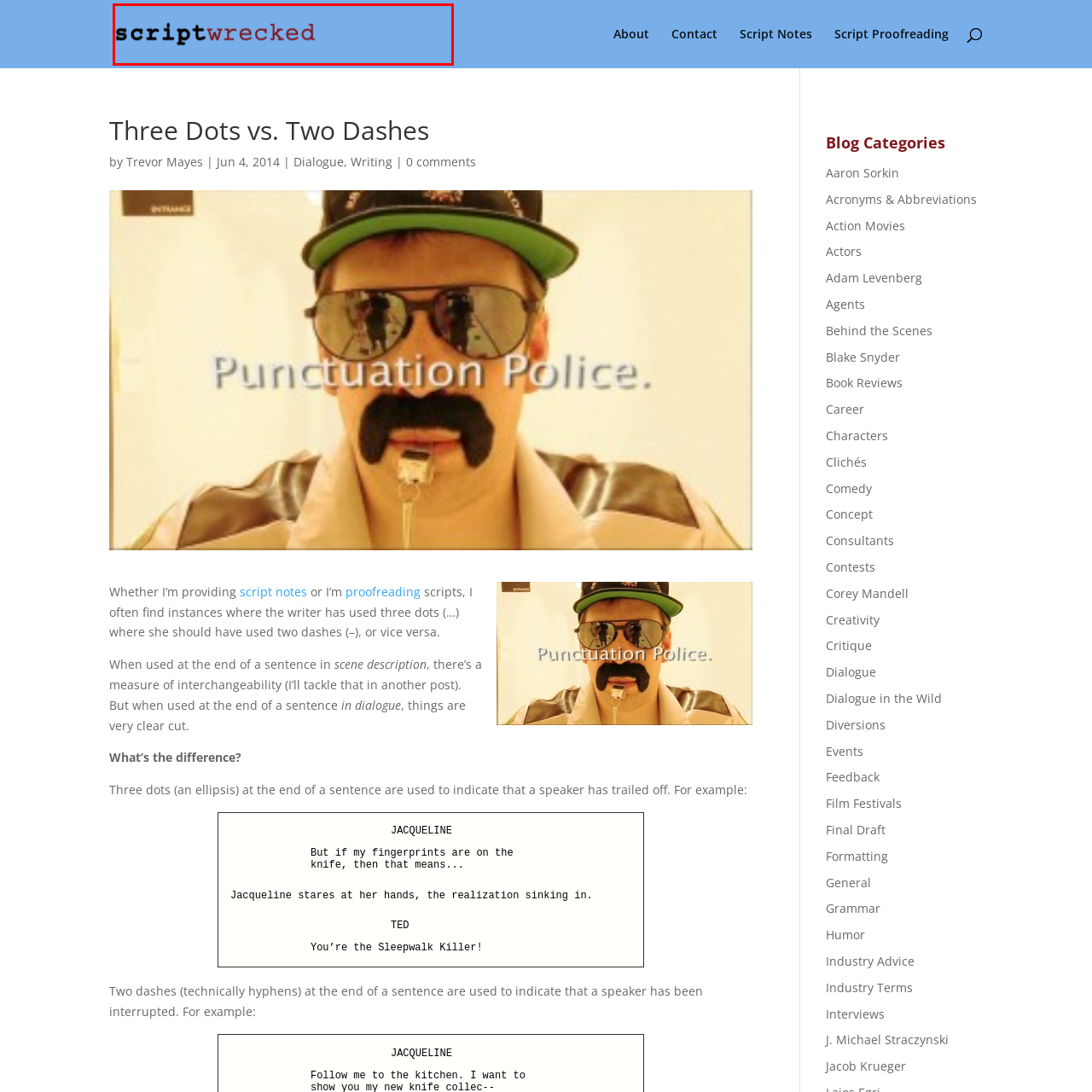Check the picture within the red bounding box and provide a brief answer using one word or phrase: What color is the word 'wrecked' highlighted in?

Rich maroon